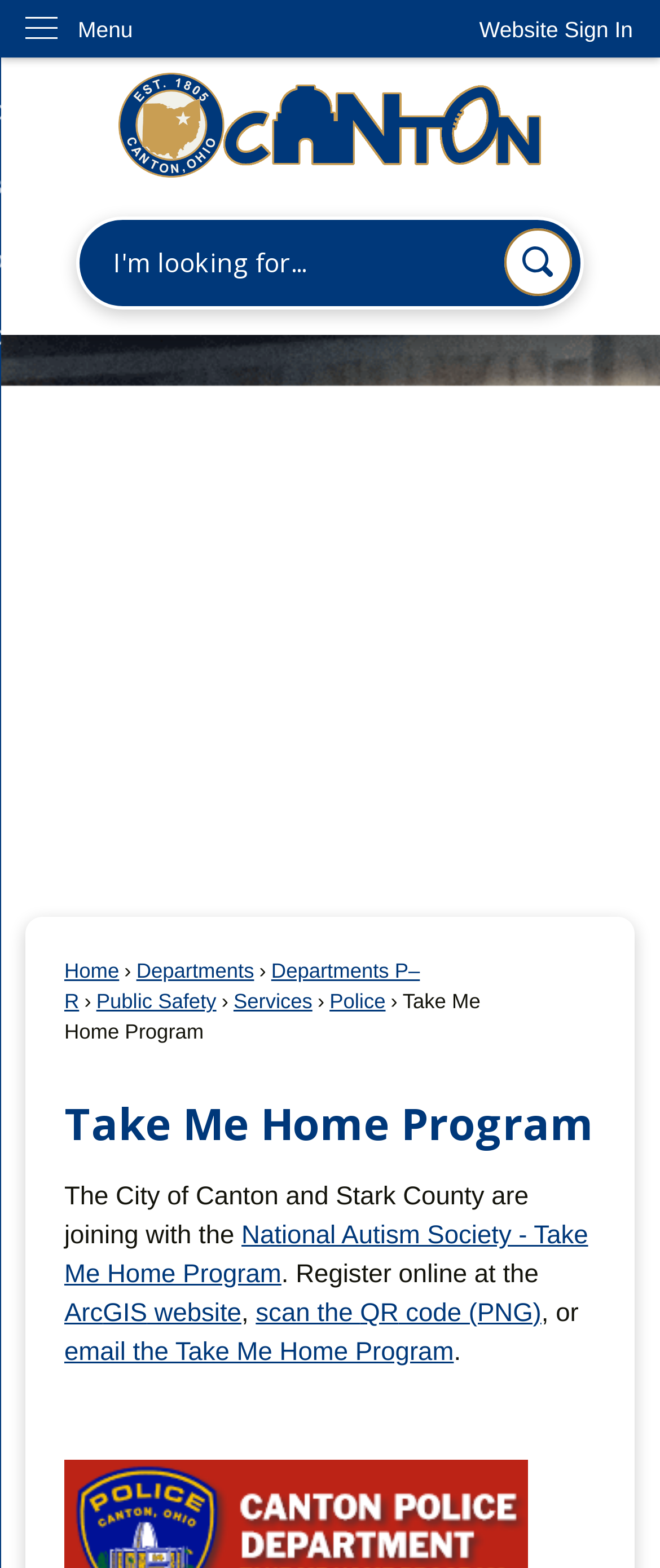Give a concise answer of one word or phrase to the question: 
What is the organization partnering with the City of Canton?

National Autism Society